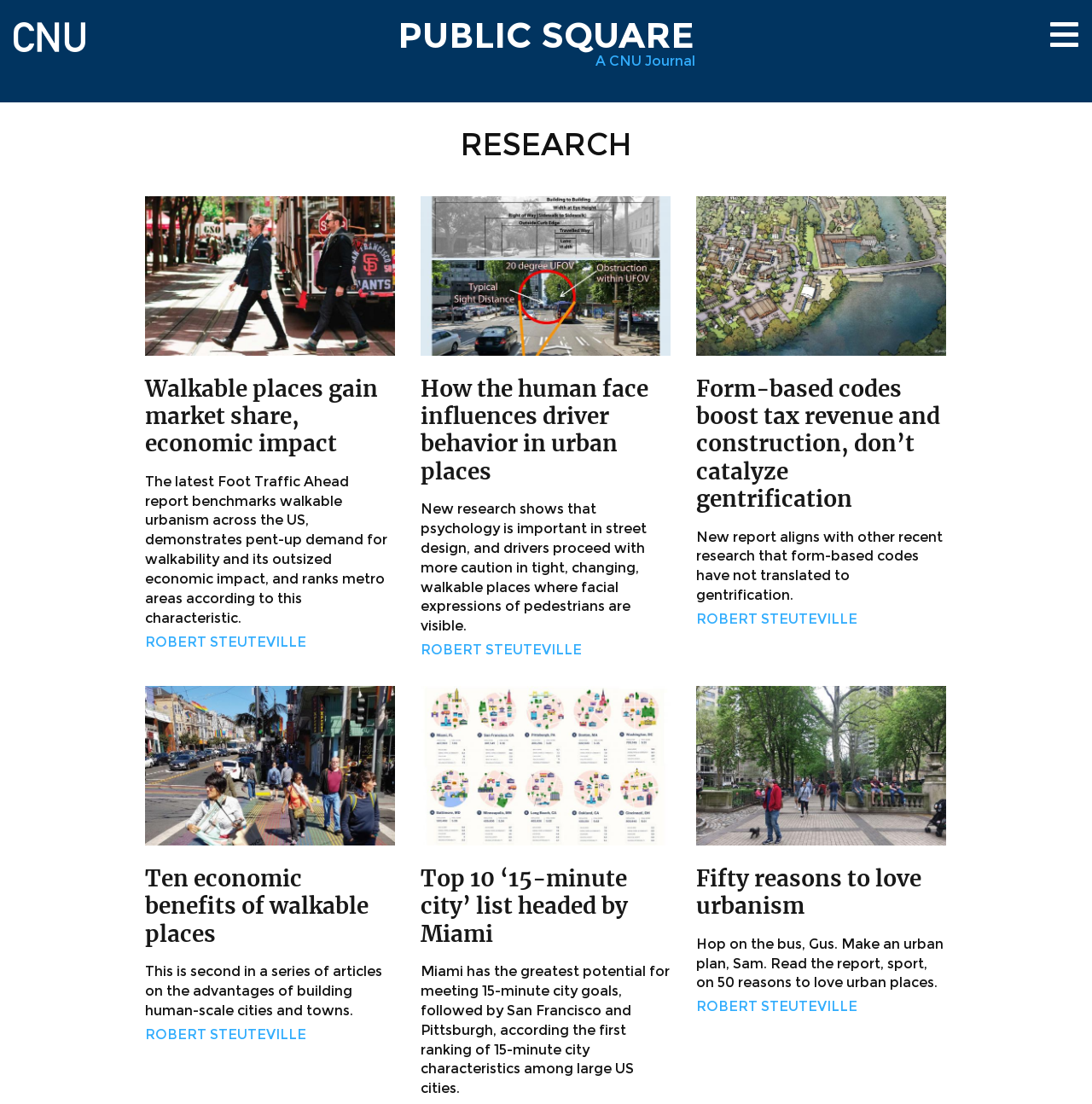Pinpoint the bounding box coordinates for the area that should be clicked to perform the following instruction: "Explore the 'RESEARCH' section".

[0.133, 0.116, 0.867, 0.147]